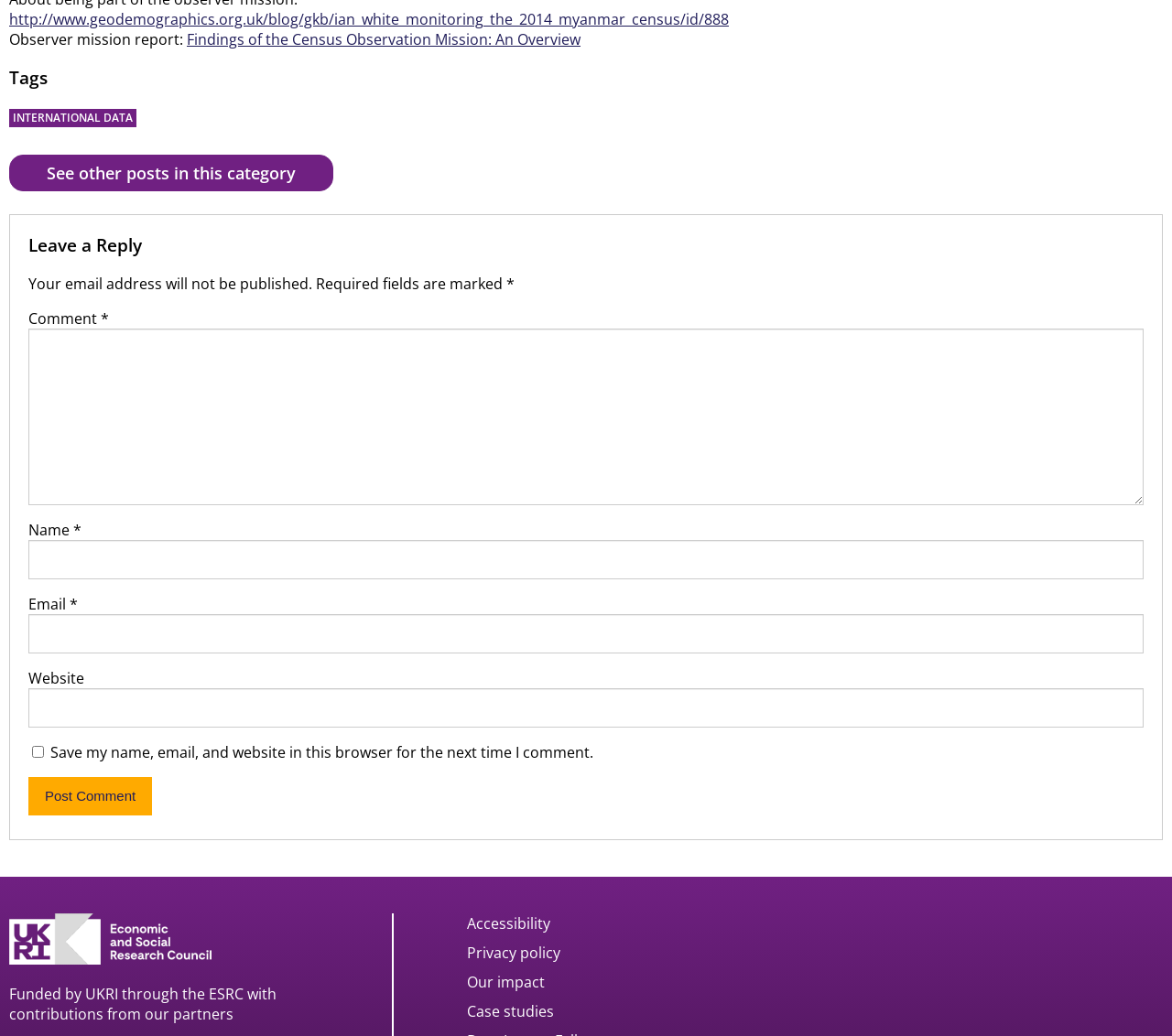Identify the bounding box coordinates for the element you need to click to achieve the following task: "Click the link to see other posts in this category". The coordinates must be four float values ranging from 0 to 1, formatted as [left, top, right, bottom].

[0.008, 0.149, 0.284, 0.185]